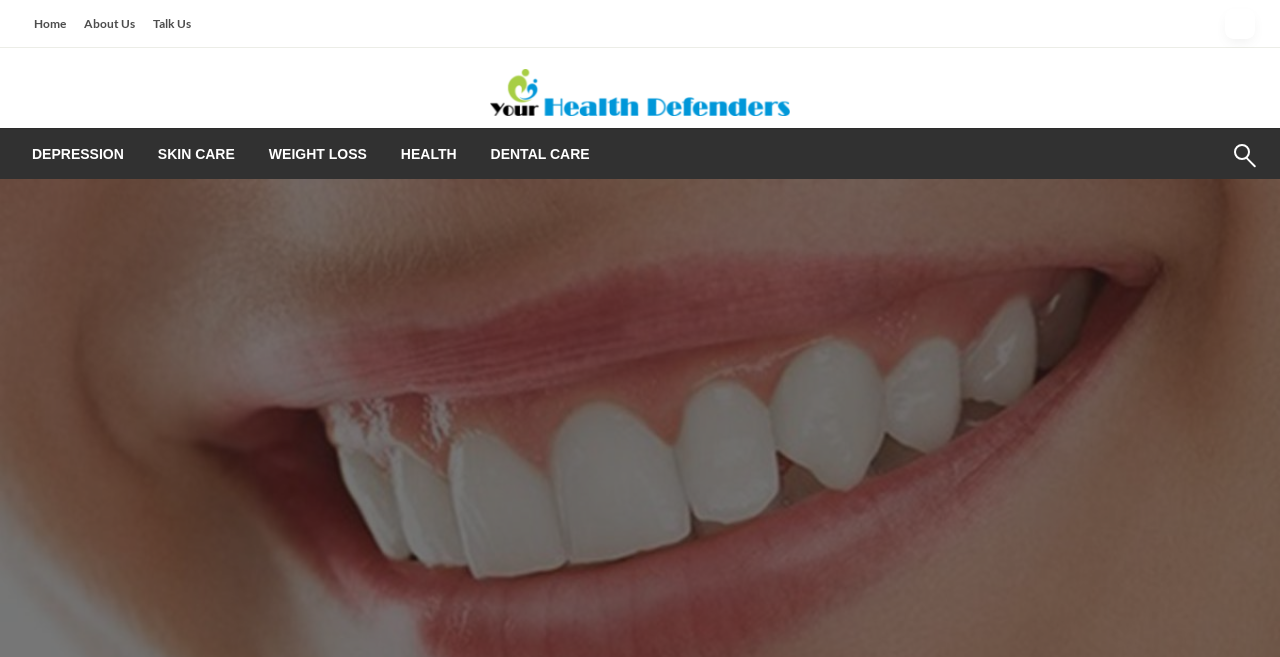For the element described, predict the bounding box coordinates as (top-left x, top-left y, bottom-right x, bottom-right y). All values should be between 0 and 1. Element description: Weight Loss

[0.197, 0.196, 0.3, 0.272]